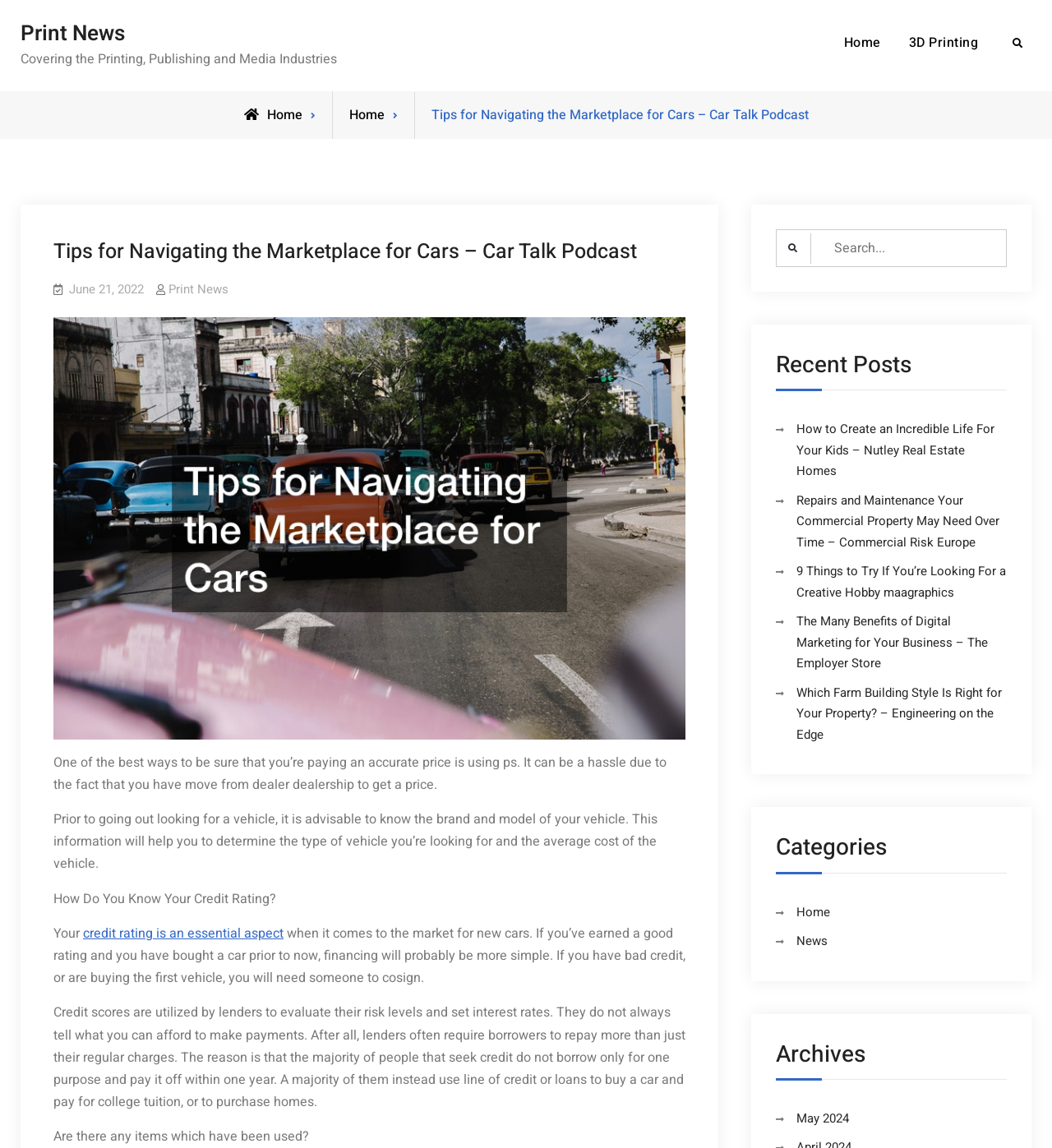Predict the bounding box for the UI component with the following description: "parent_node: Search for: name="s" placeholder="Search..."".

[0.738, 0.2, 0.957, 0.233]